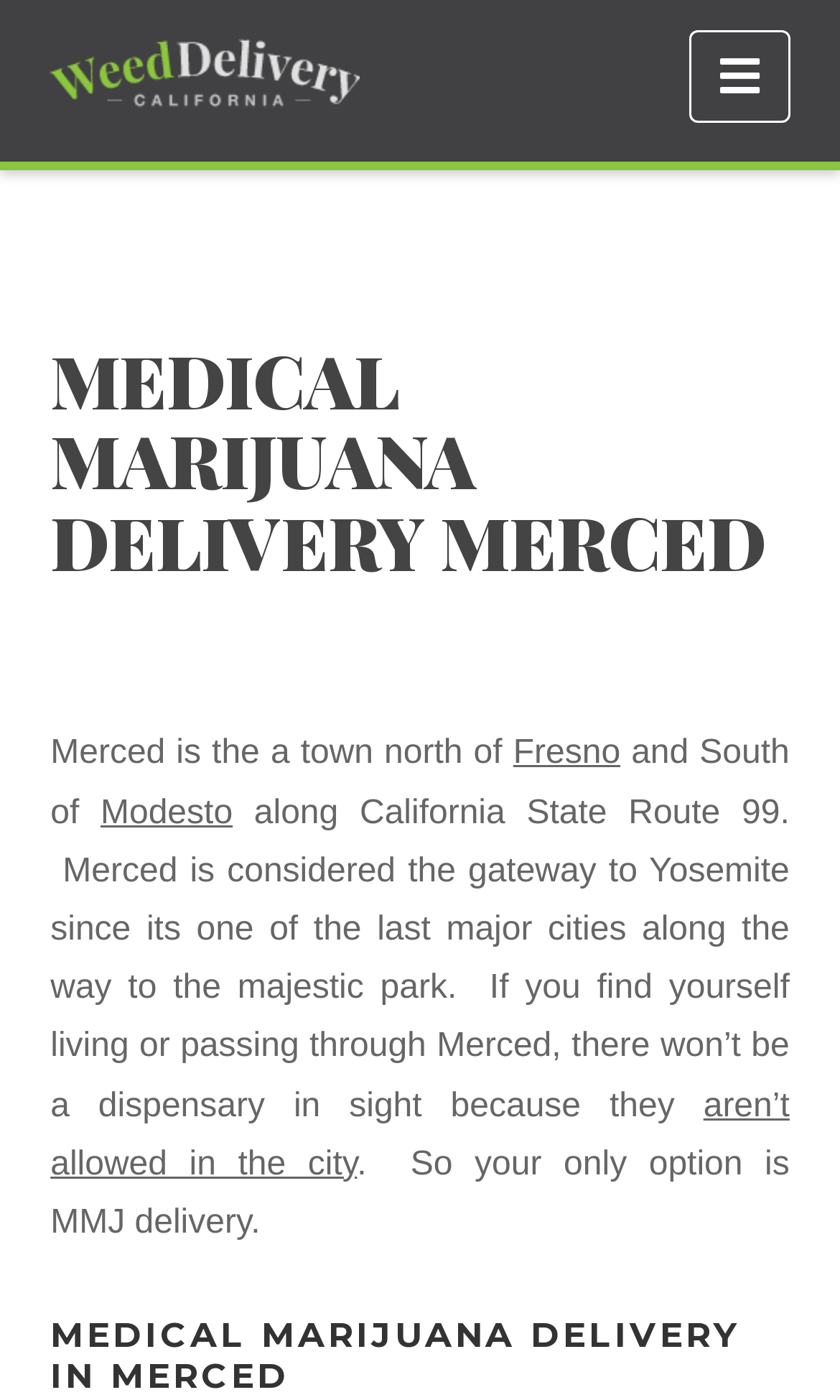What is the route number mentioned in the text?
Provide a short answer using one word or a brief phrase based on the image.

99